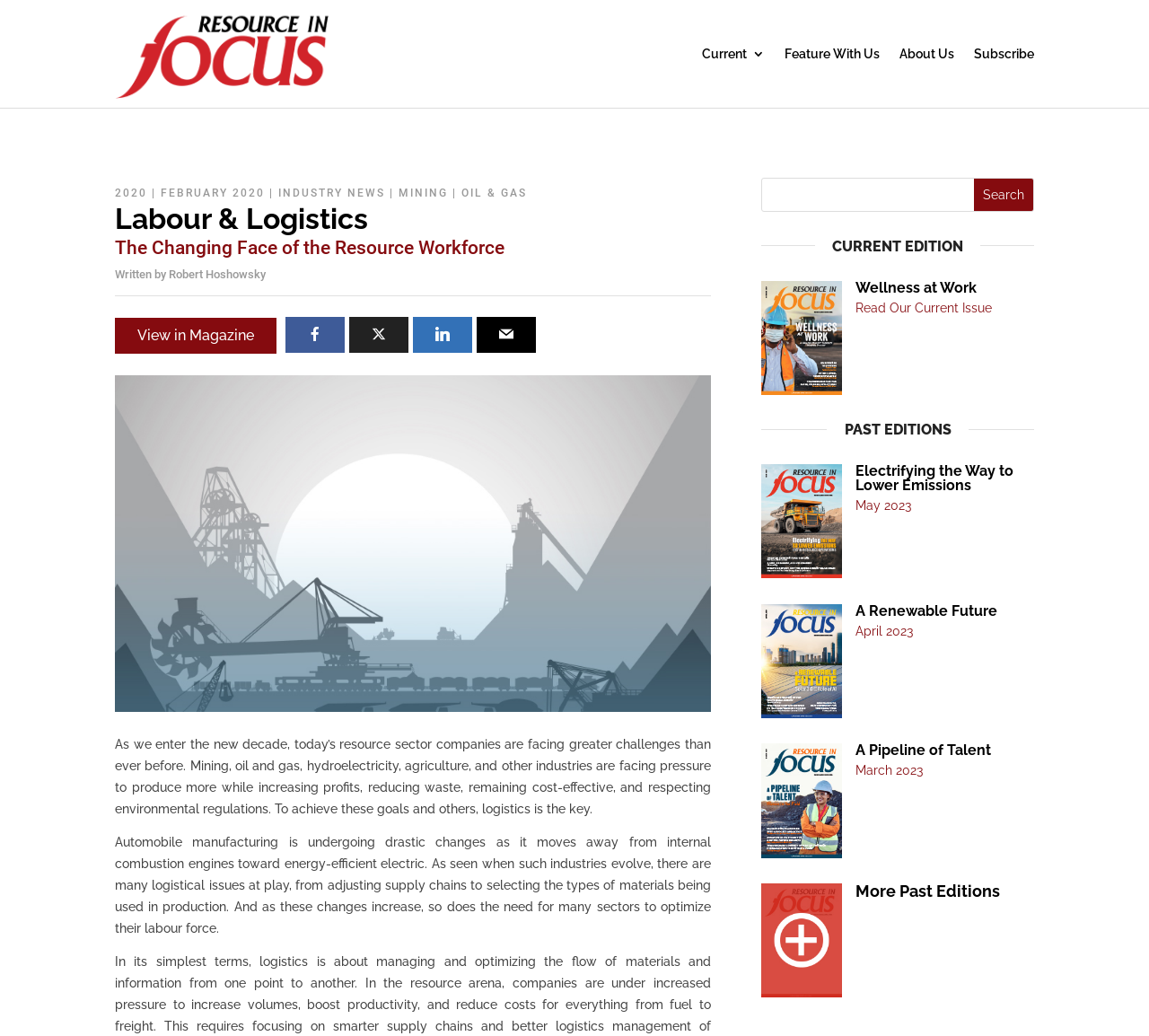Indicate the bounding box coordinates of the clickable region to achieve the following instruction: "View current edition."

[0.745, 0.29, 0.863, 0.304]